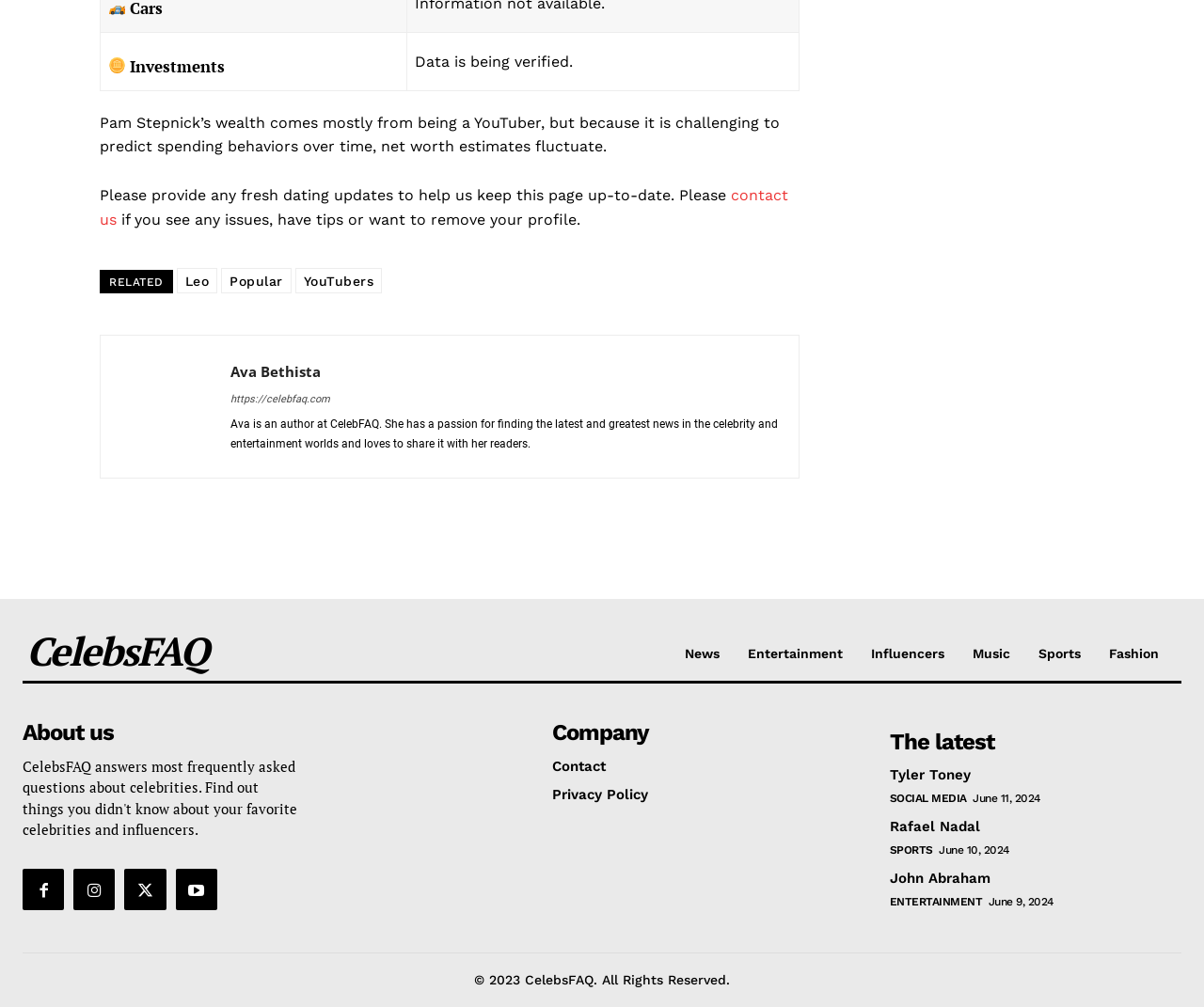Please look at the image and answer the question with a detailed explanation: What is the category of the article about Rafael Nadal?

The category of the article about Rafael Nadal can be determined by looking at the heading element with the text 'Rafael Nadal' and the corresponding link element with the text 'SPORTS'.